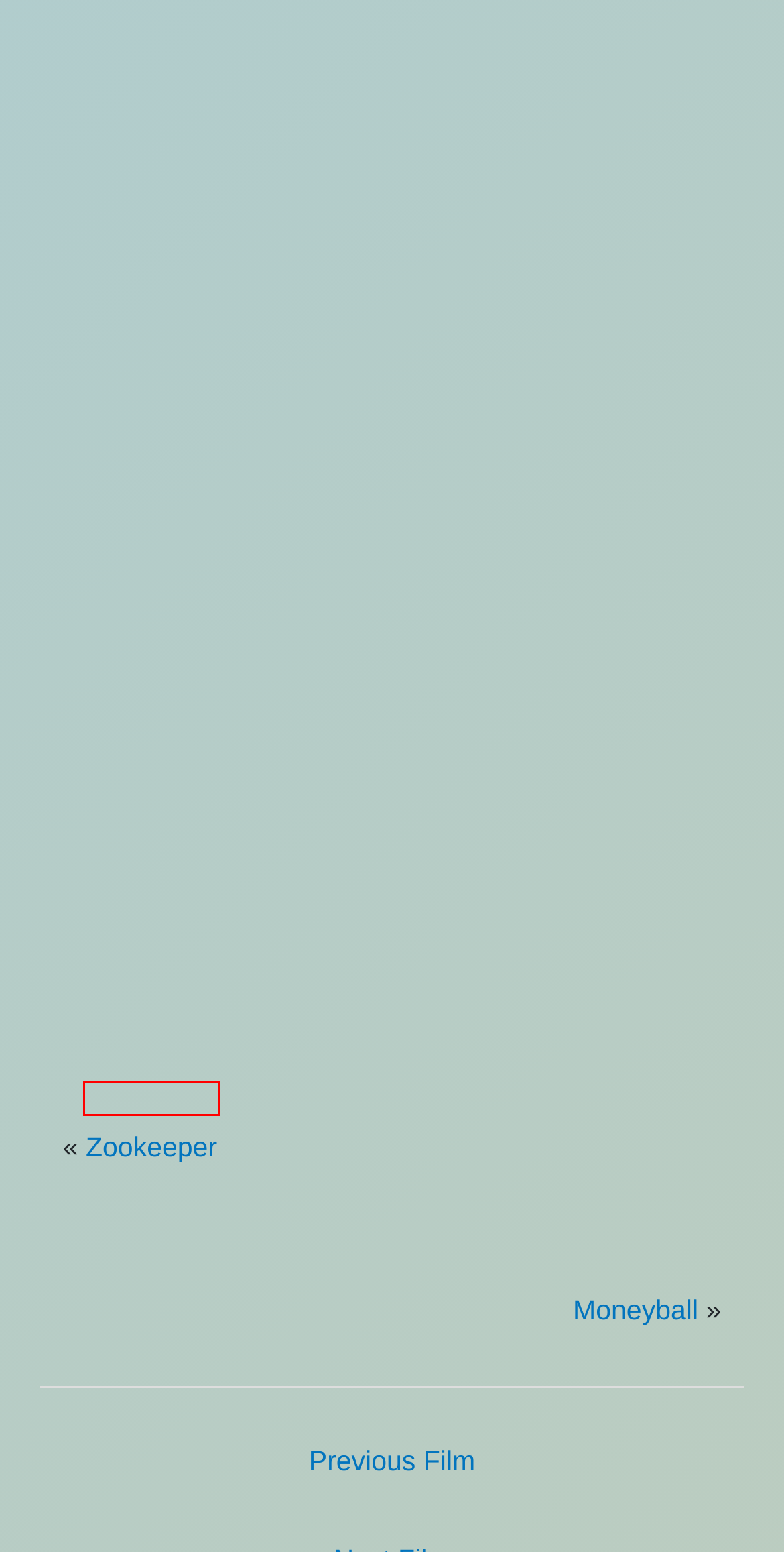Examine the screenshot of a webpage with a red rectangle bounding box. Select the most accurate webpage description that matches the new webpage after clicking the element within the bounding box. Here are the candidates:
A. Zookeeper – RMHealey
B. Western – RMHealey
C. Films – RMHealey
D. Action – RMHealey
E. Trainwreck – RMHealey
F. Romance – RMHealey
G. Breaker Upperers – RMHealey
H. JustWatch Search

G